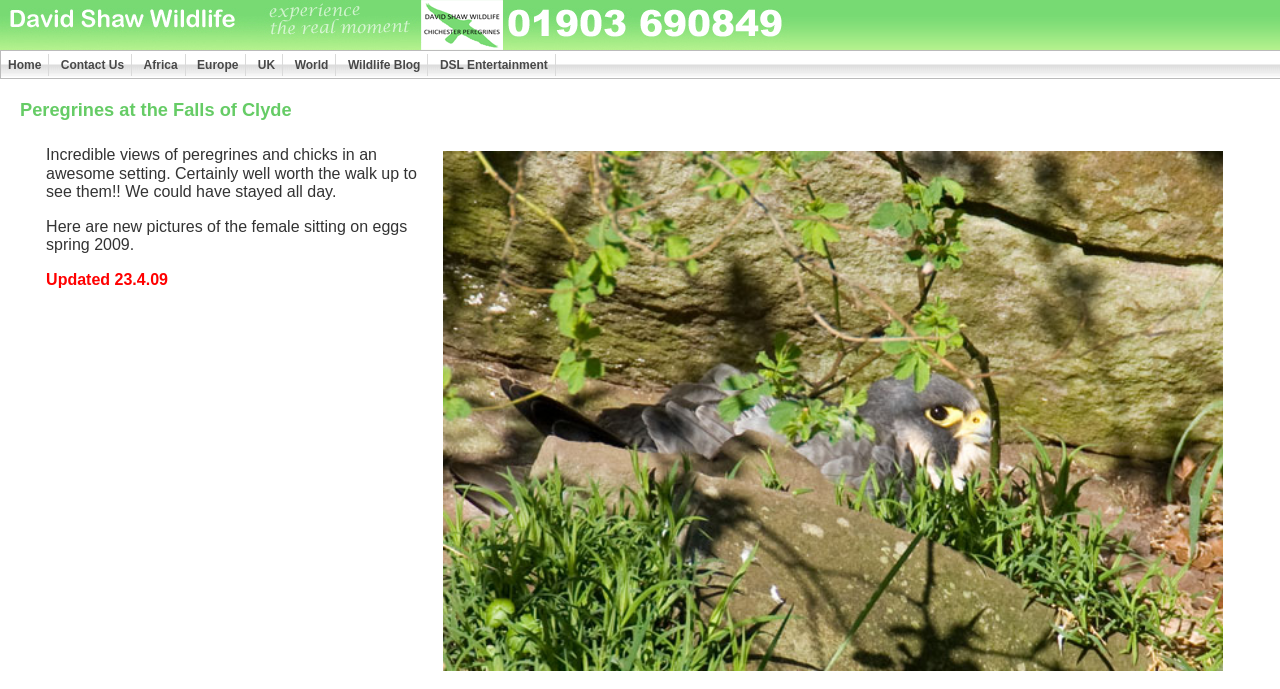Locate the bounding box coordinates of the clickable region to complete the following instruction: "read the Wildlife Blog."

[0.266, 0.078, 0.335, 0.11]